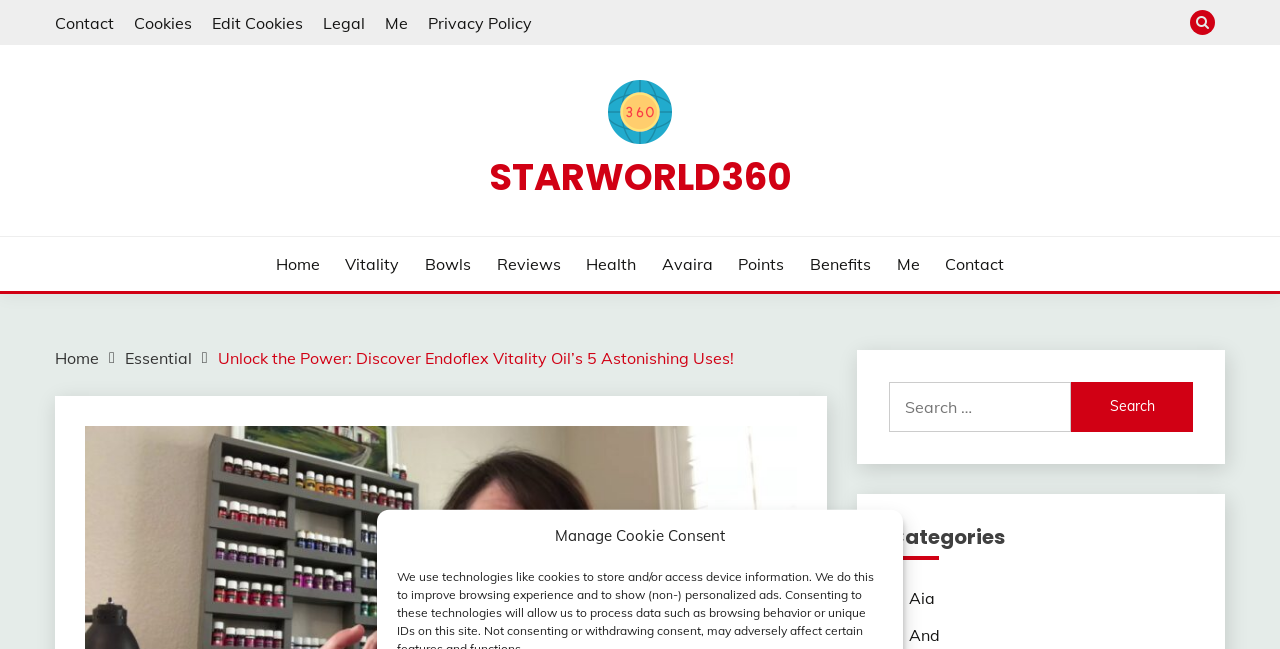Offer a thorough description of the webpage.

The webpage is about Endoflex Vitality Oil, with a focus on its 5 astonishing uses. At the top, there are several links to pages such as "Contact", "Cookies", "Edit Cookies", "Legal", "Me", and "Privacy Policy". On the right side of these links, there is a button with an icon. Below these links, there is a prominent link to "StarWorld360" with an accompanying image. 

To the right of the "StarWorld360" link, there are several navigation links, including "Home", "Vitality", "Bowls", "Reviews", "Health", "Avaira", "Points", "Benefits", and "Me". Below these navigation links, there is a breadcrumbs navigation section, which shows the current page's location in the website's hierarchy. 

On the right side of the breadcrumbs section, there is a search bar with a label "Search for:" and a search button. Below the search bar, there is a heading "Categories" and two links, "Aia" and "And".